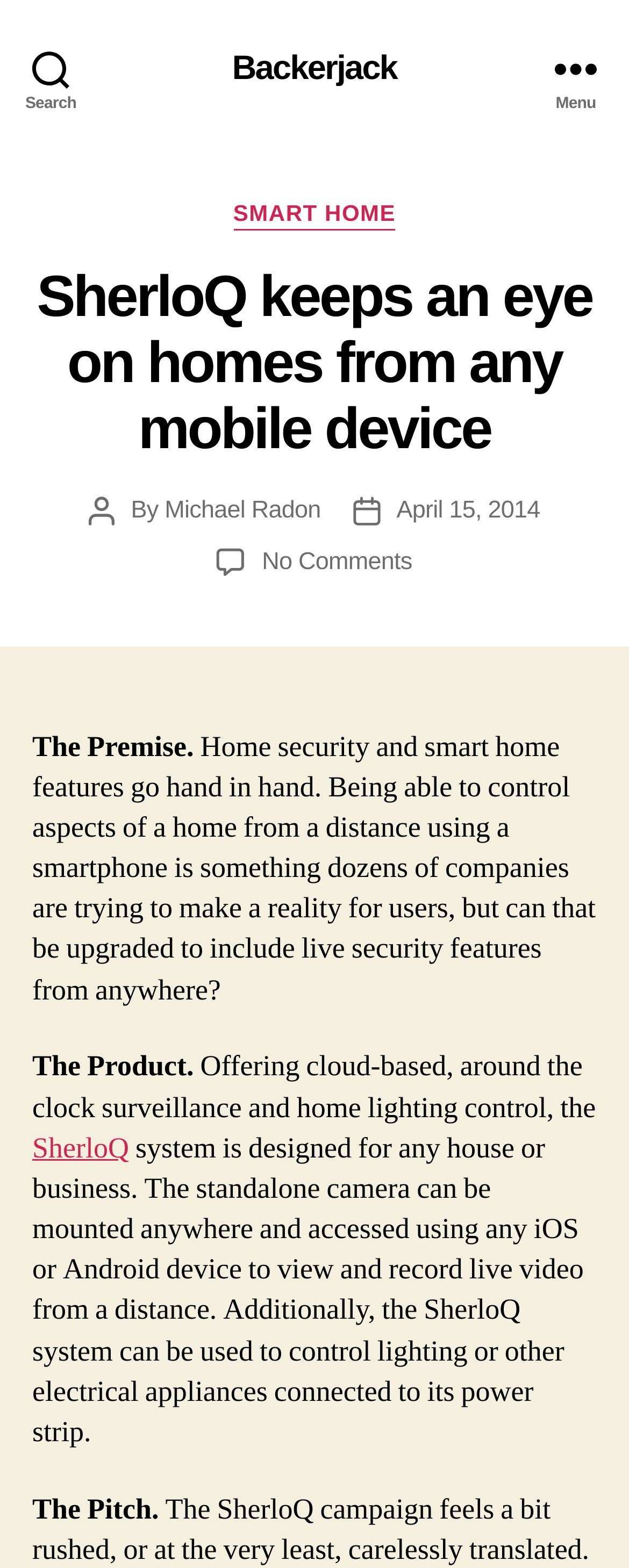Refer to the image and provide a thorough answer to this question:
What is the name of the system?

The name of the system is mentioned in the text as 'SherloQ' which is a cloud-based surveillance and home lighting control system.